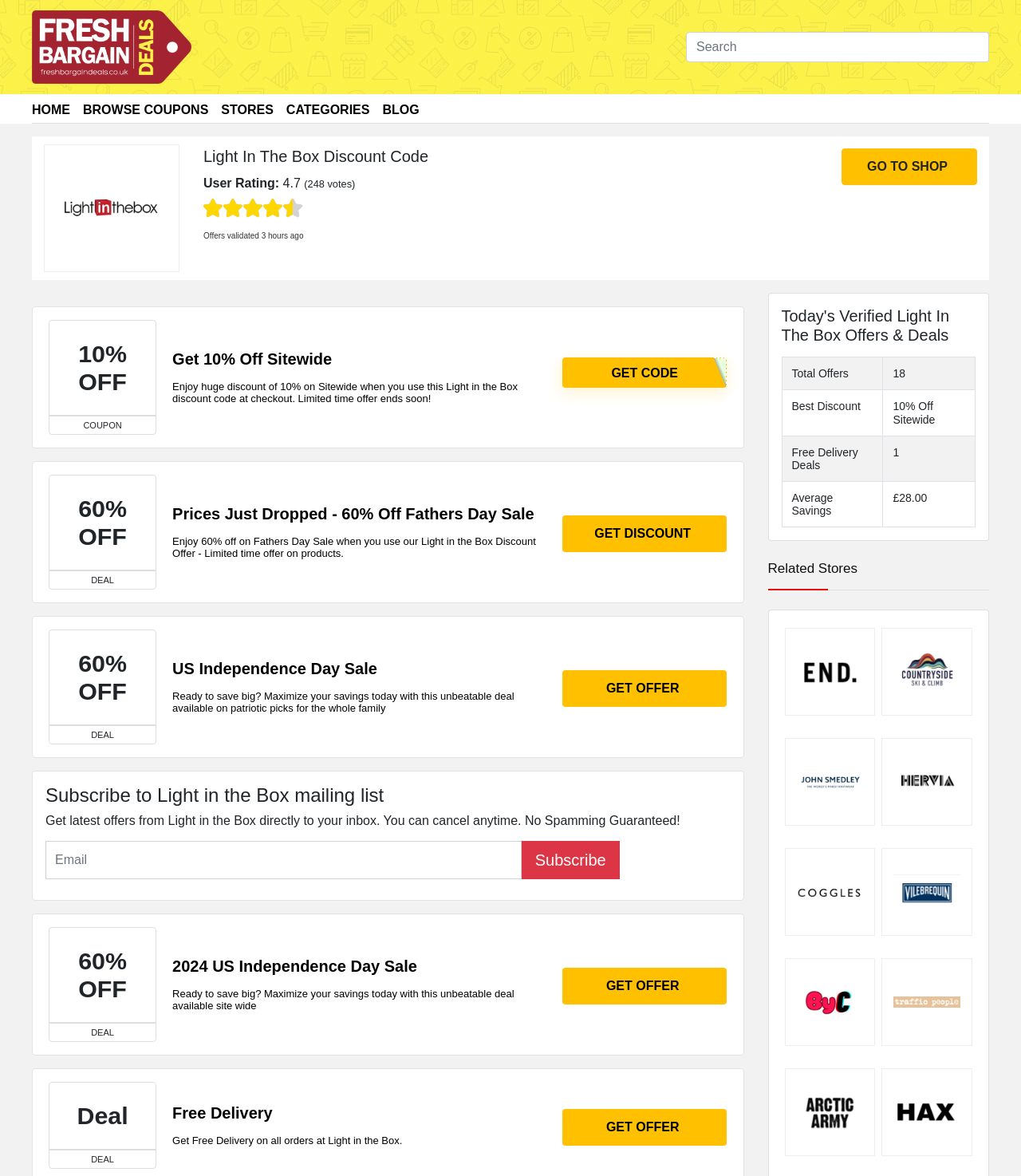Using the format (top-left x, top-left y, bottom-right x, bottom-right y), and given the element description, identify the bounding box coordinates within the screenshot: Distributorship

None